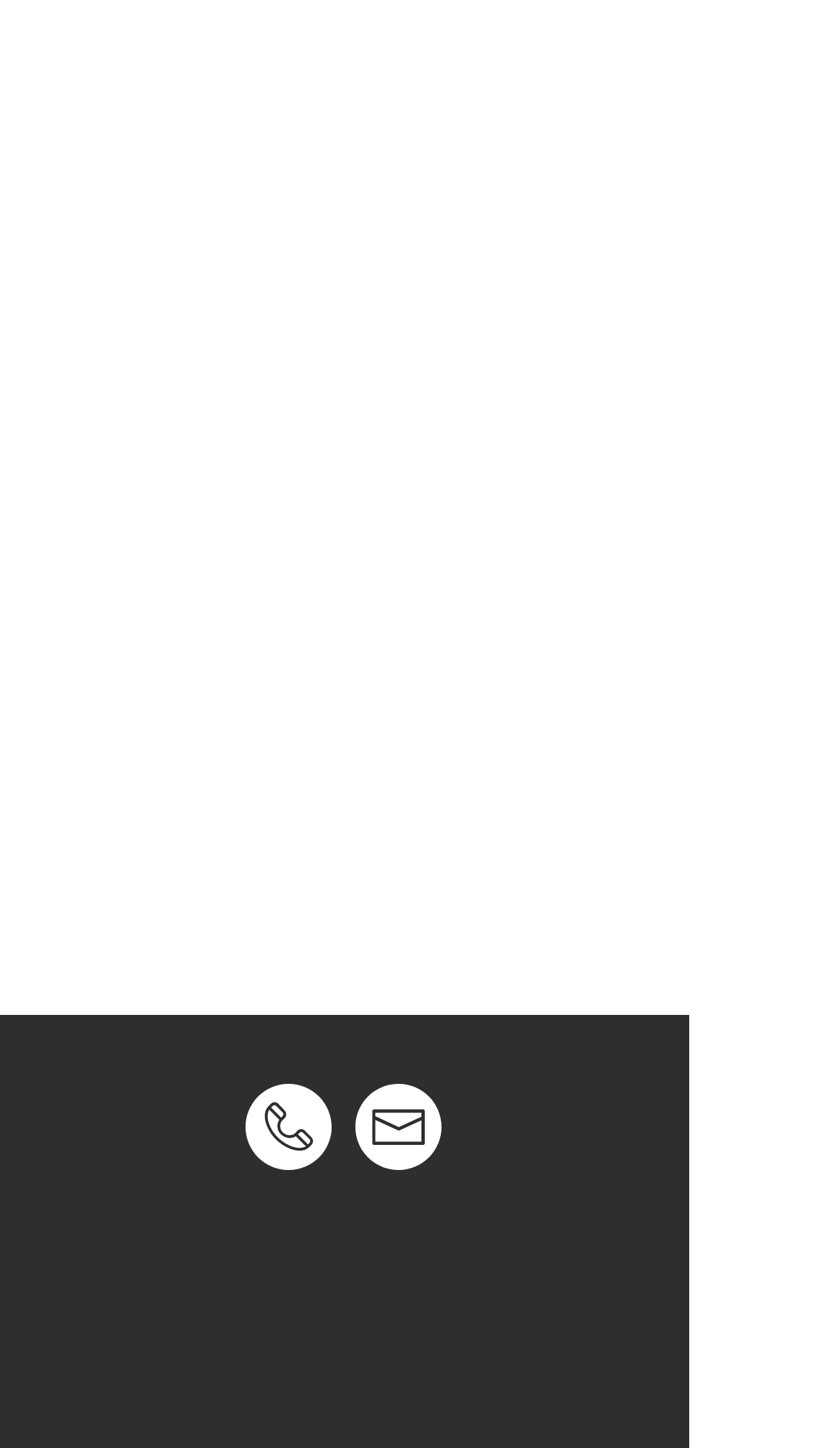Please answer the following query using a single word or phrase: 
Who created the website?

LasersEdge